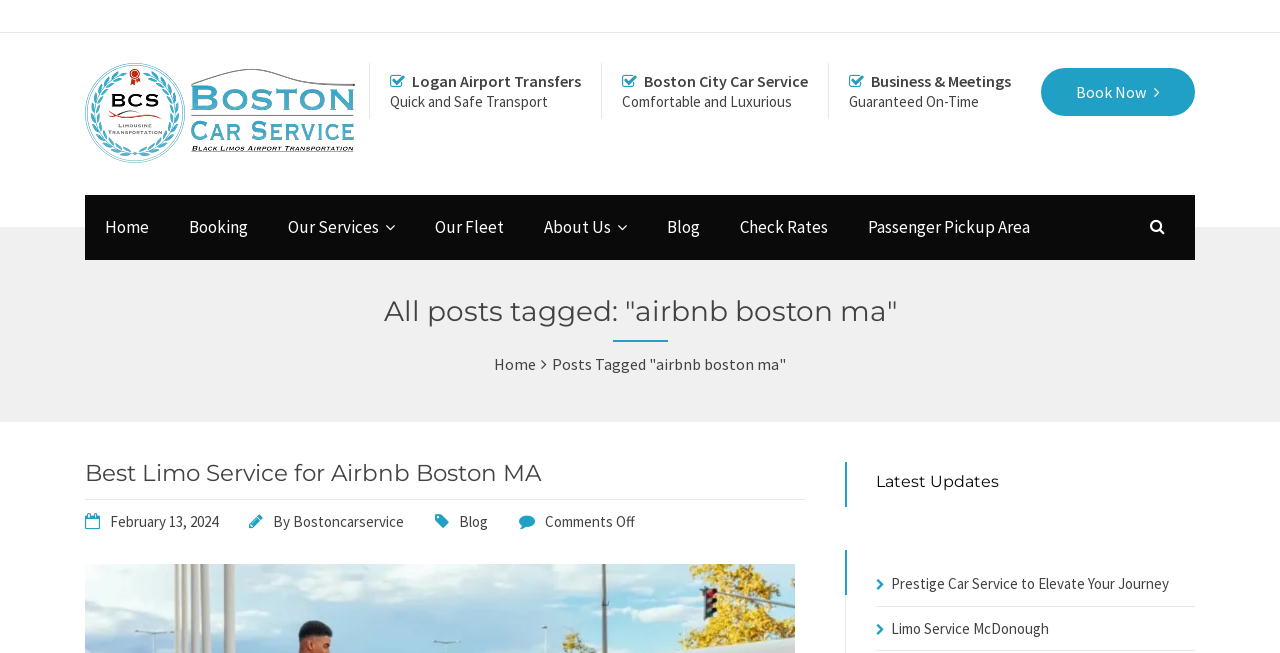Create a detailed summary of the webpage's content and design.

The webpage appears to be a blog or news archive page from Boston Car Service, with a focus on airbnb boston ma. At the top, there is a logo image and a link to "Boston Car Service" on the left, and a "Book Now" button on the right. Below this, there are four sections of text, each with a heading and a descriptive phrase. The headings are "Logan Airport Transfers", "Boston City Car Service", "Business & Meetings", and each has a brief description below it.

To the left of these sections, there is a navigation menu with links to "Home", "Booking", "Our Services", "Our Fleet", "About Us", "Blog", "Check Rates", and "Passenger Pickup Area". 

The main content of the page is a list of blog posts, with the first post titled "Best Limo Service for Airbnb Boston MA". This post has a link to read more, and below it, there is information about the author and the date of the post. 

Further down the page, there is a section titled "Latest Updates" with links to two more blog posts, "Prestige Car Service to Elevate Your Journey" and "Limo Service McDonough".